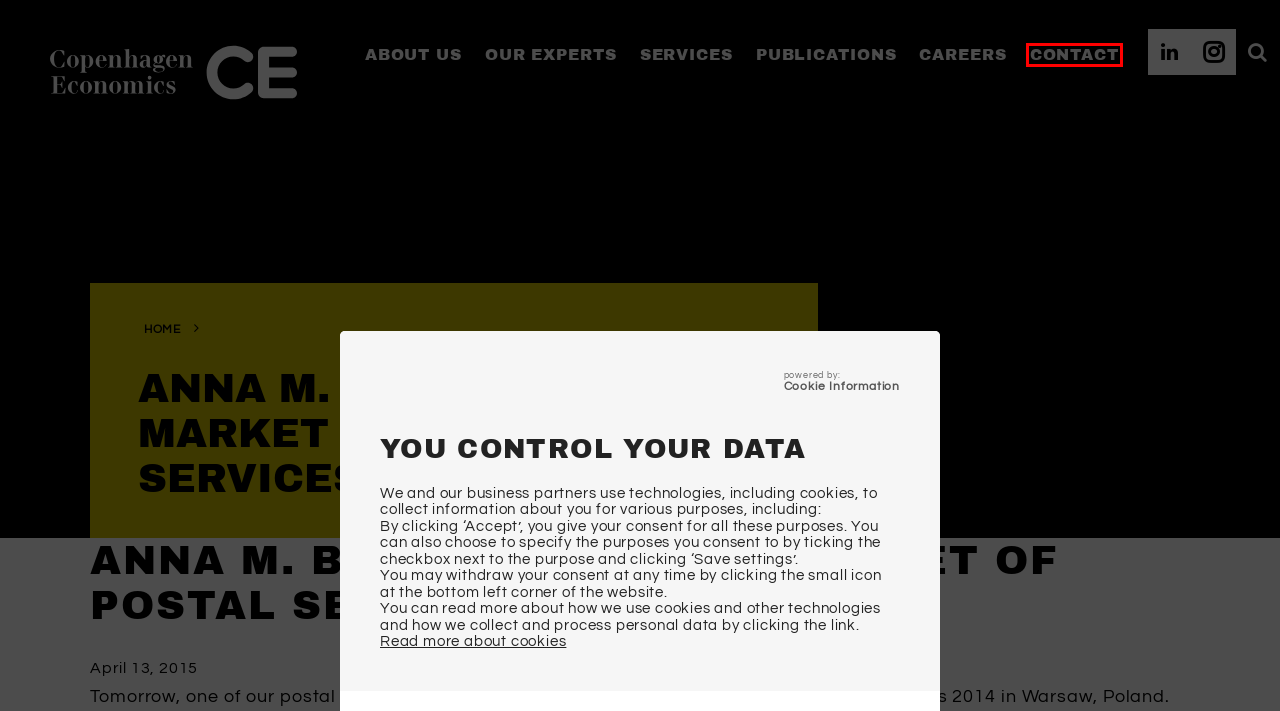Observe the screenshot of a webpage with a red bounding box around an element. Identify the webpage description that best fits the new page after the element inside the bounding box is clicked. The candidates are:
A. Our experts - Copenhagen Economics
B. Hard Facts and Clear Stories - Copenhagen Economics
C. Services - Copenhagen Economics
D. The cookie banner that supports your marketing goals - Cookie Information
E. Contact - Inquiries - Copenhagen Economics
F. Publications - Copenhagen Economics
G. Home - Copenhagen Economics
H. Working with us - Copenhagen Economics

E